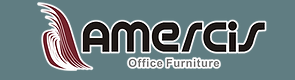What does the stylized graphic element suggest?
Can you provide an in-depth and detailed response to the question?

The stylized graphic element in the logo suggests a sense of motion or fluidity, possibly representing the dynamic nature of office environments.